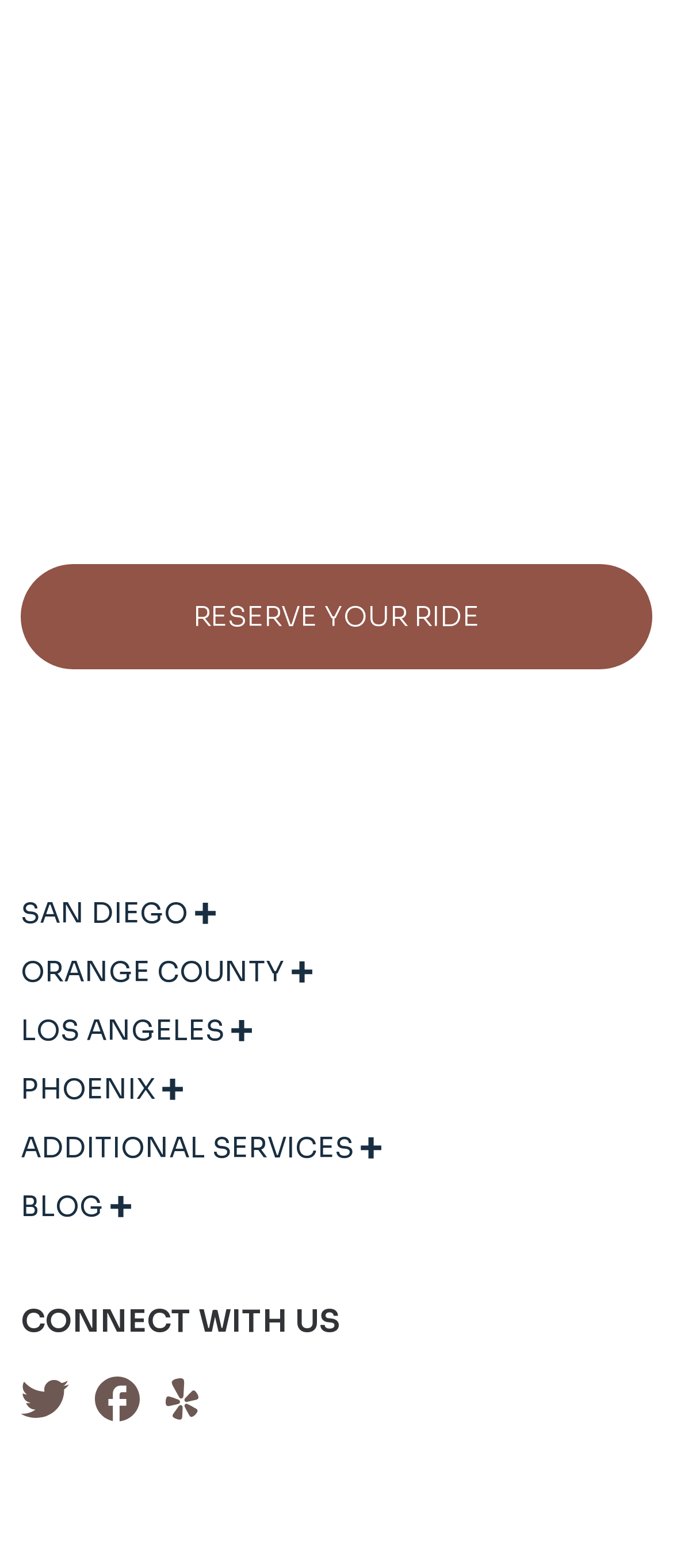Reply to the question with a single word or phrase:
What is the call-to-action button on the webpage?

RESERVE YOUR RIDE